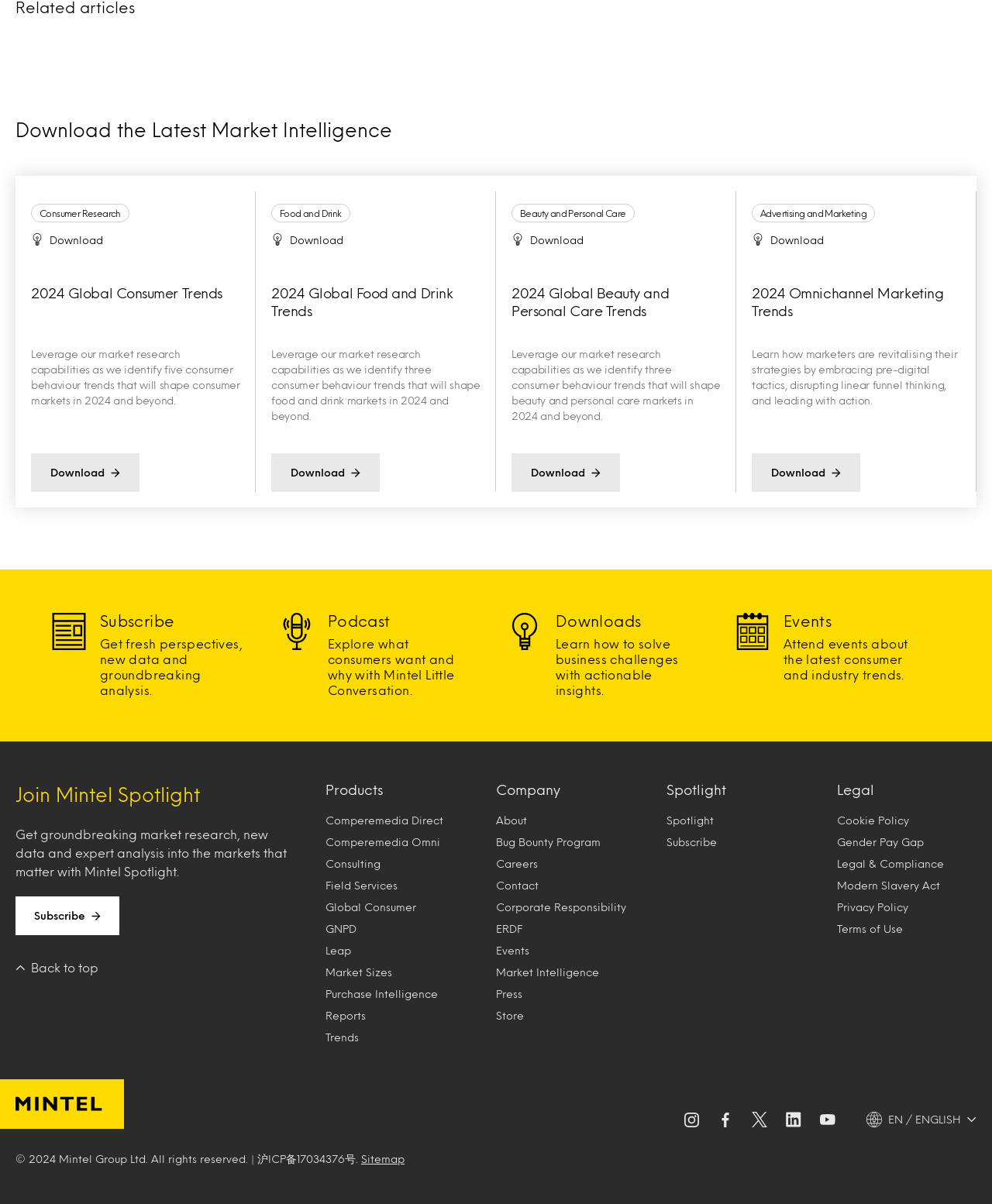Identify the bounding box coordinates necessary to click and complete the given instruction: "Learn how to solve business challenges with actionable insights".

[0.5, 0.509, 0.73, 0.58]